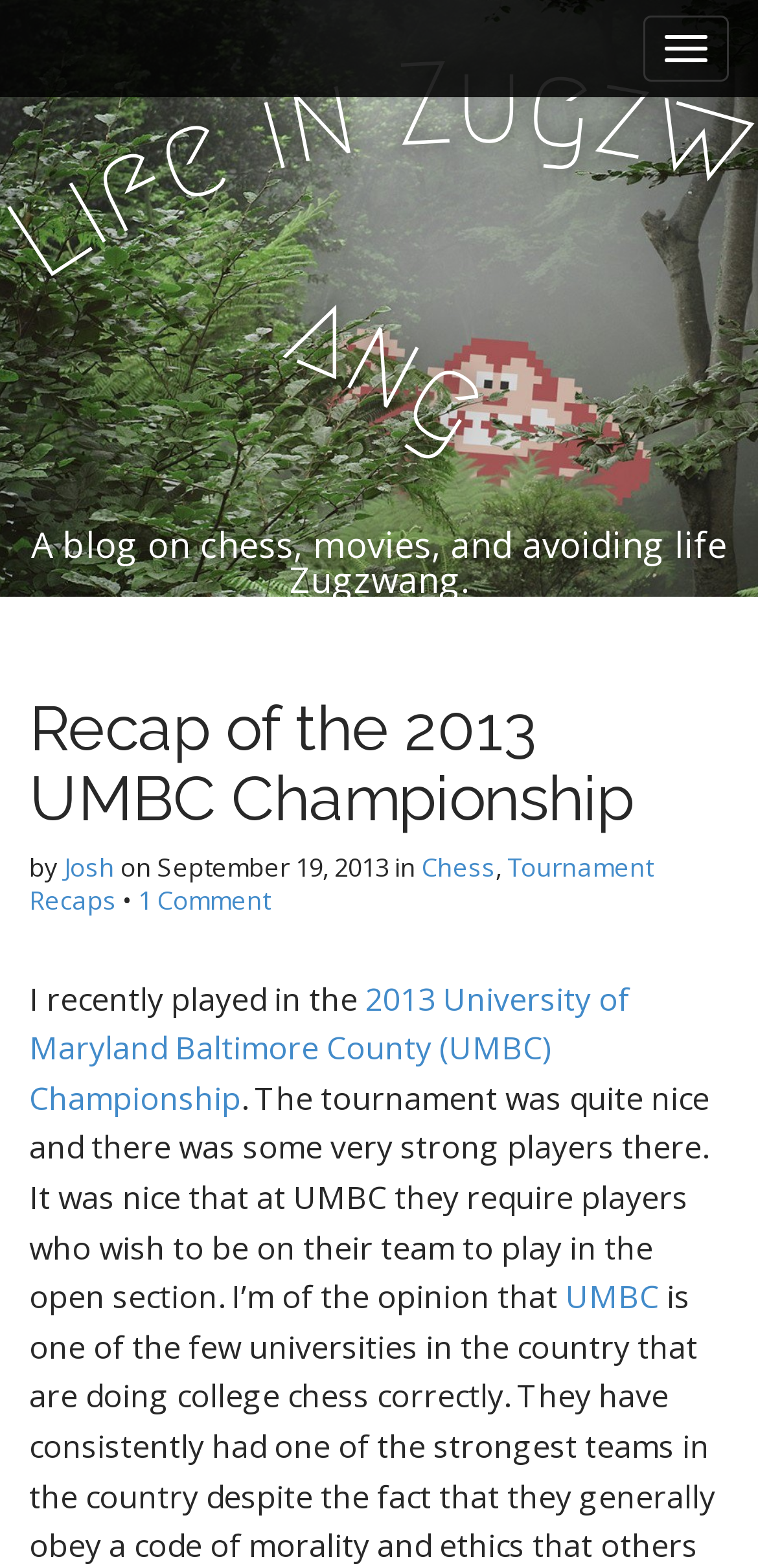Can you find the bounding box coordinates of the area I should click to execute the following instruction: "View the UMBC Championship link"?

[0.038, 0.623, 0.831, 0.714]